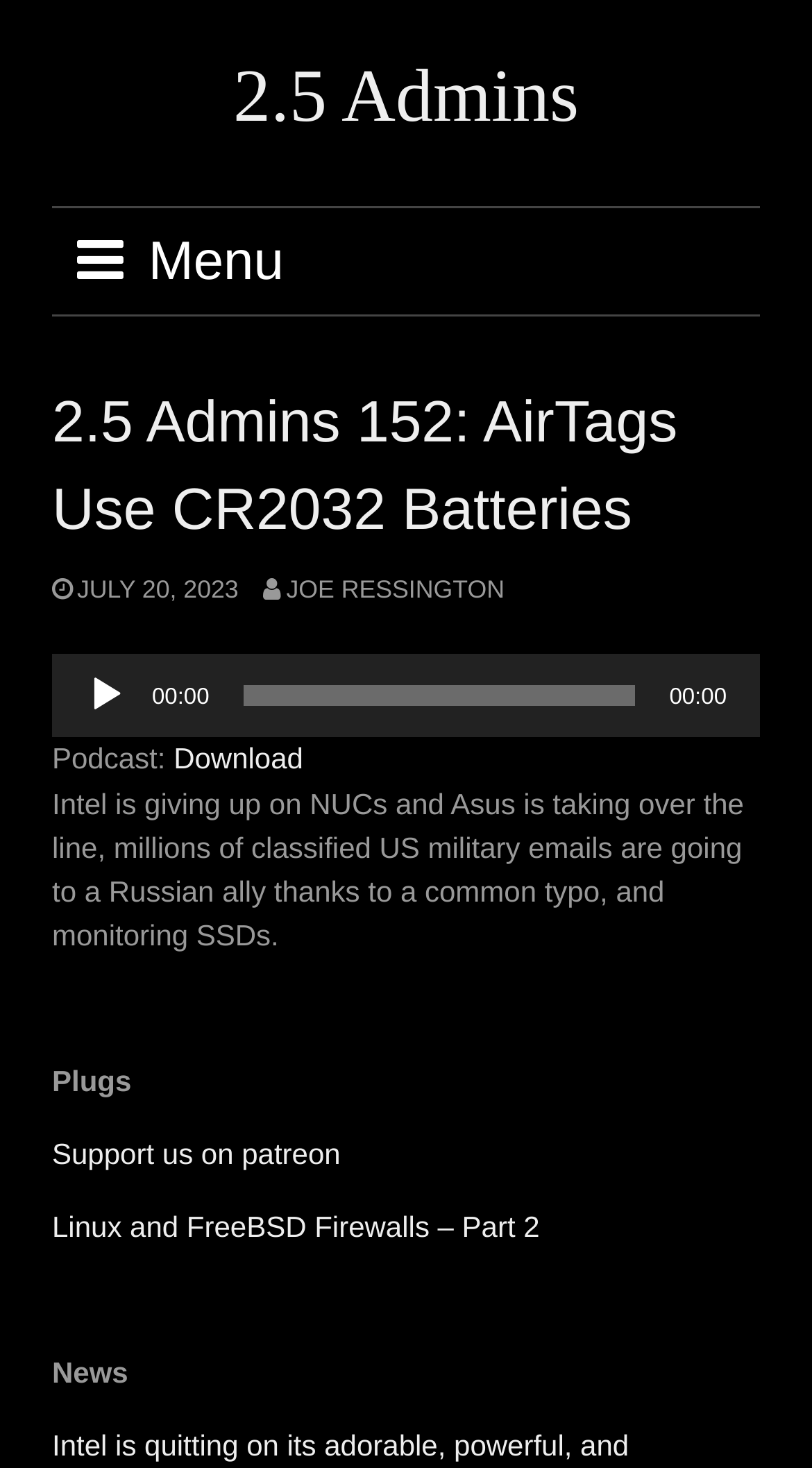What is the name of the audio player?
Provide a short answer using one word or a brief phrase based on the image.

Audio Player